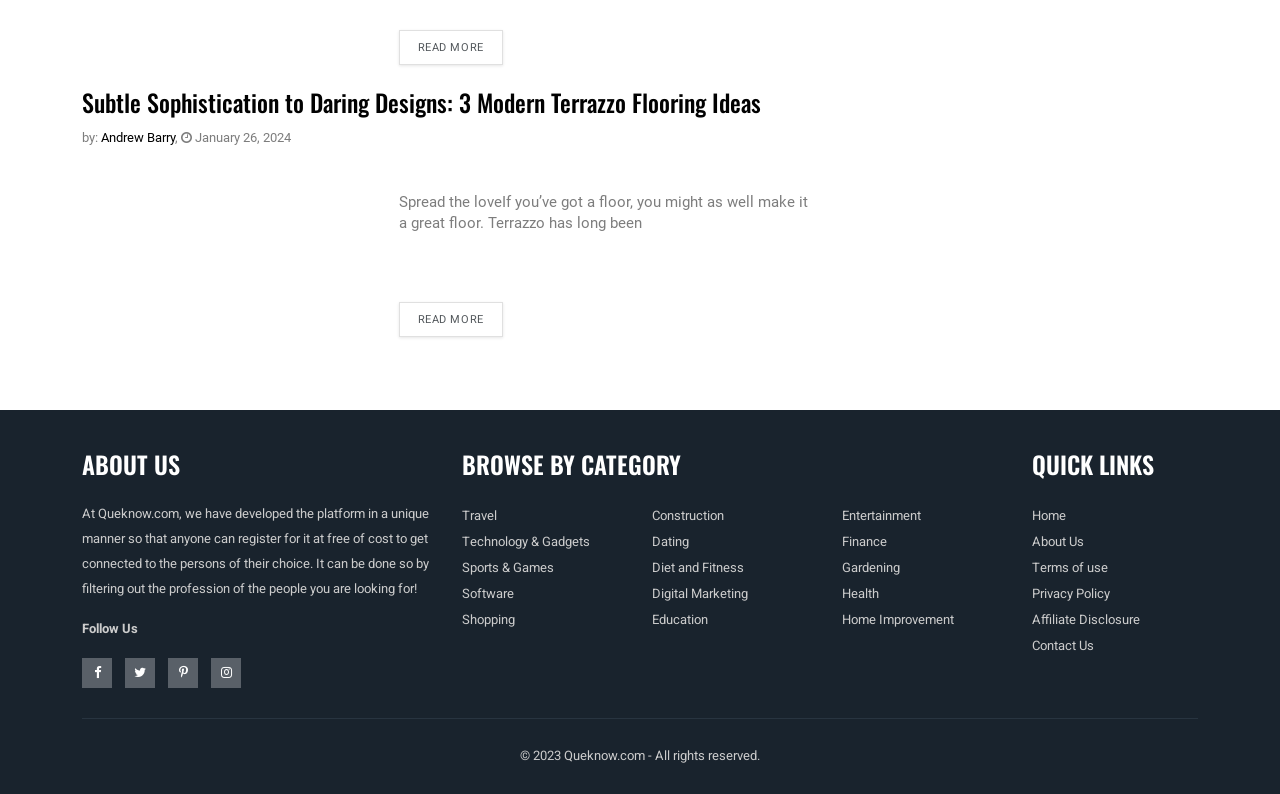What is the date of the article?
Analyze the image and deliver a detailed answer to the question.

I found the date of the article by looking at the static text element with the text 'January 26, 2024' which is located below the title of the article and next to the author's name.